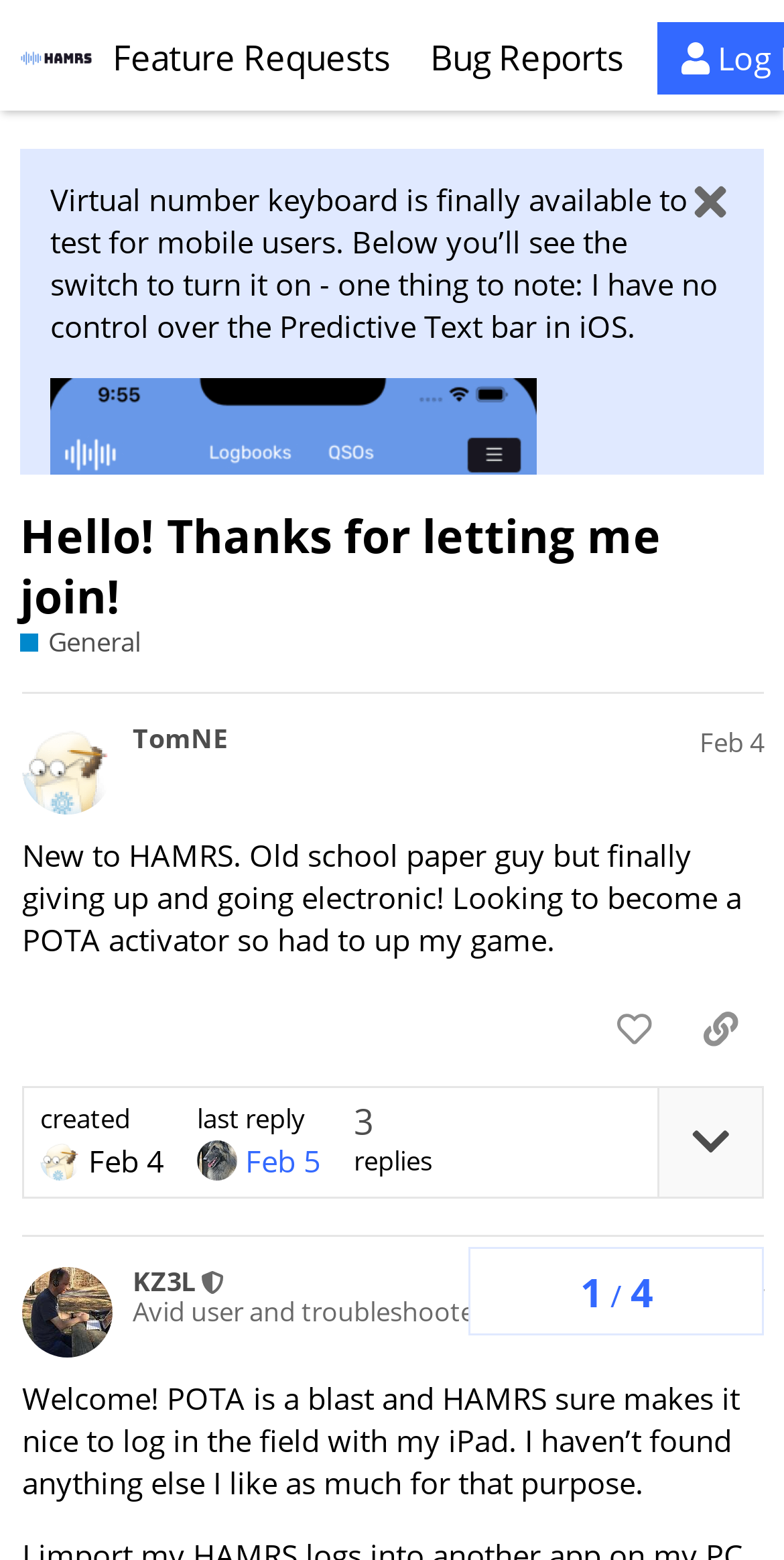Locate the primary heading on the webpage and return its text.

Hello! Thanks for letting me join!